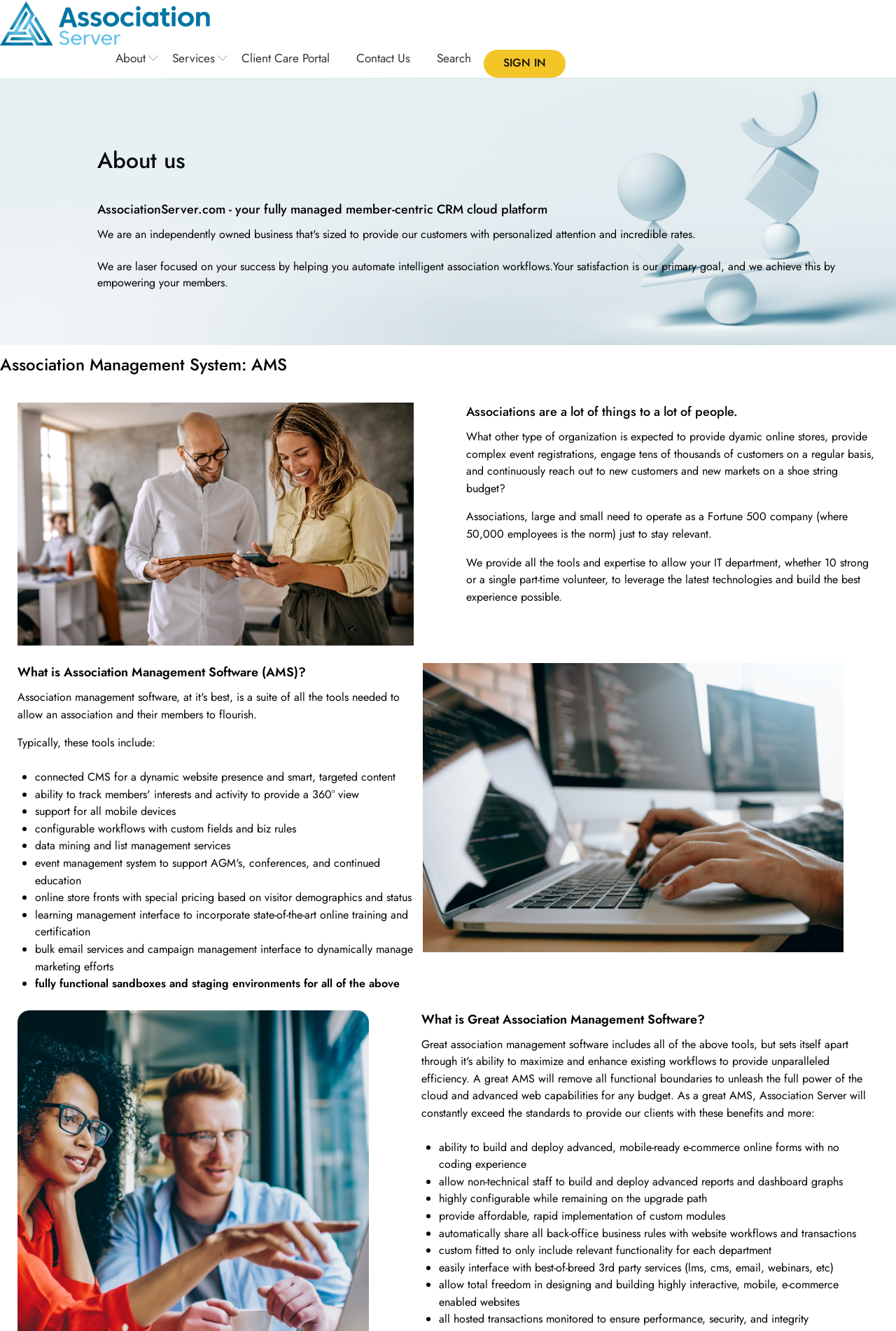Provide an in-depth description of the elements and layout of the webpage.

The webpage is about Association Management Software, specifically Association Server, which provides enterprise features at a lower cost. At the top, there is a logo and a navigation menu with links to "About", "Services", "Client Care Portal", "Contact Us", and "Search". On the right side of the navigation menu, there is a "SIGN IN" button.

Below the navigation menu, there is a heading "About us" followed by a brief description of the company's focus on customer success and satisfaction. Next, there is a heading "AssociationServer.com - your fully managed member-centric CRM cloud platform" with a subheading "Association Management System: AMS".

The main content of the page is divided into three sections. The first section explains what associations are and how they need to operate like large companies to stay relevant. The second section defines what Association Management Software (AMS) is and lists its typical features, including connected CMS, mobile device support, configurable workflows, data mining, online store fronts, learning management interface, and bulk email services.

The third section discusses what makes great Association Management Software, highlighting features such as the ability to build advanced e-commerce online forms, deploy advanced reports and dashboard graphs, highly configurable while remaining on the upgrade path, affordable rapid implementation of custom modules, automatic sharing of back-office business rules with website workflows and transactions, custom-fitted functionality for each department, easy interface with third-party services, and freedom in designing and building interactive, mobile, e-commerce enabled websites.